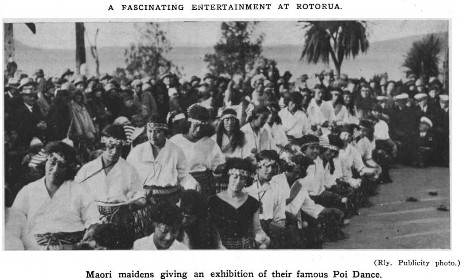What is the natural beauty hinted at in the backdrop?
Provide a well-explained and detailed answer to the question.

The backdrop of the image subtly suggests the natural beauty of Rotorua, which is a region in New Zealand known for its stunning landscapes and cultural significance.